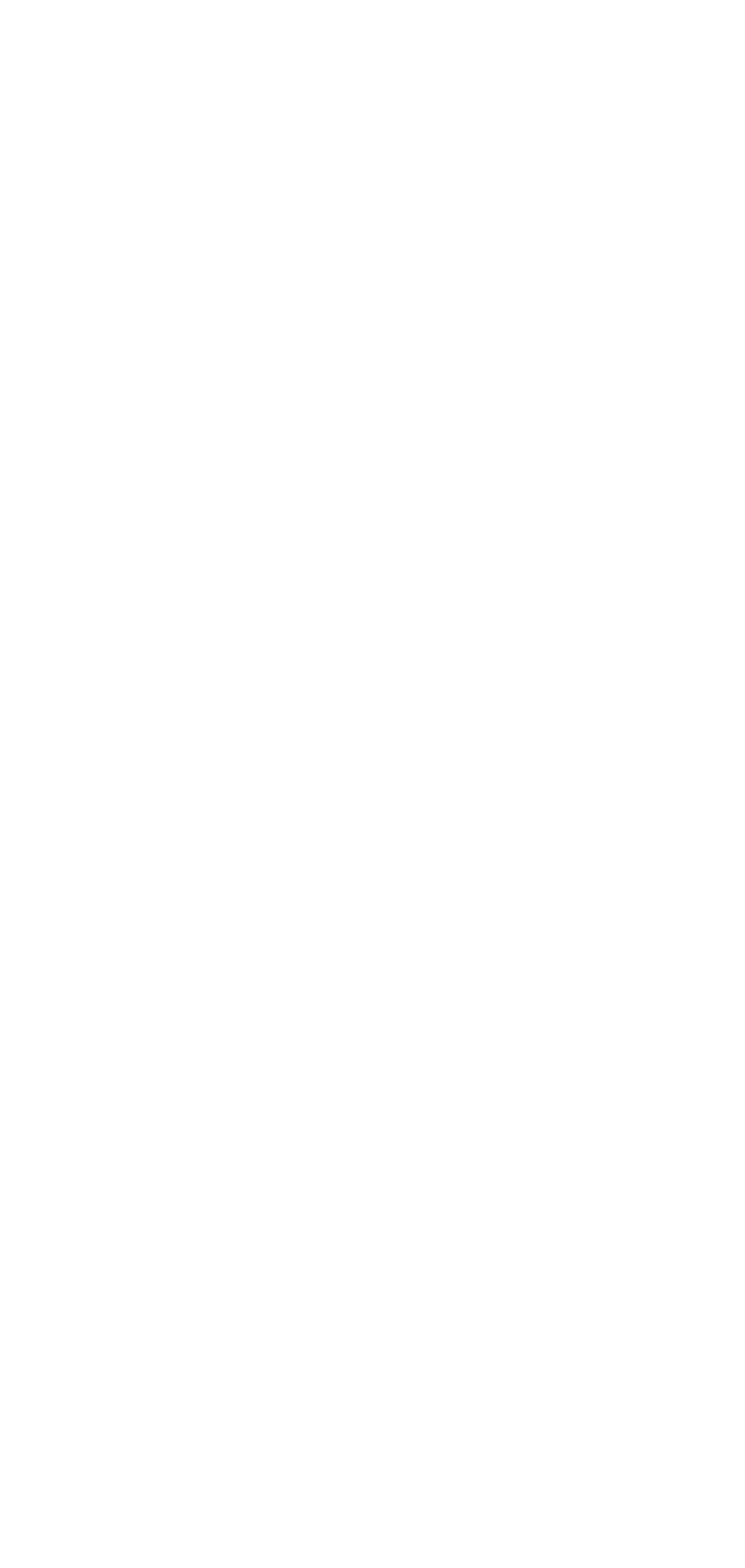Highlight the bounding box coordinates of the element that should be clicked to carry out the following instruction: "learn more about the author". The coordinates must be given as four float numbers ranging from 0 to 1, i.e., [left, top, right, bottom].

[0.062, 0.068, 0.302, 0.092]